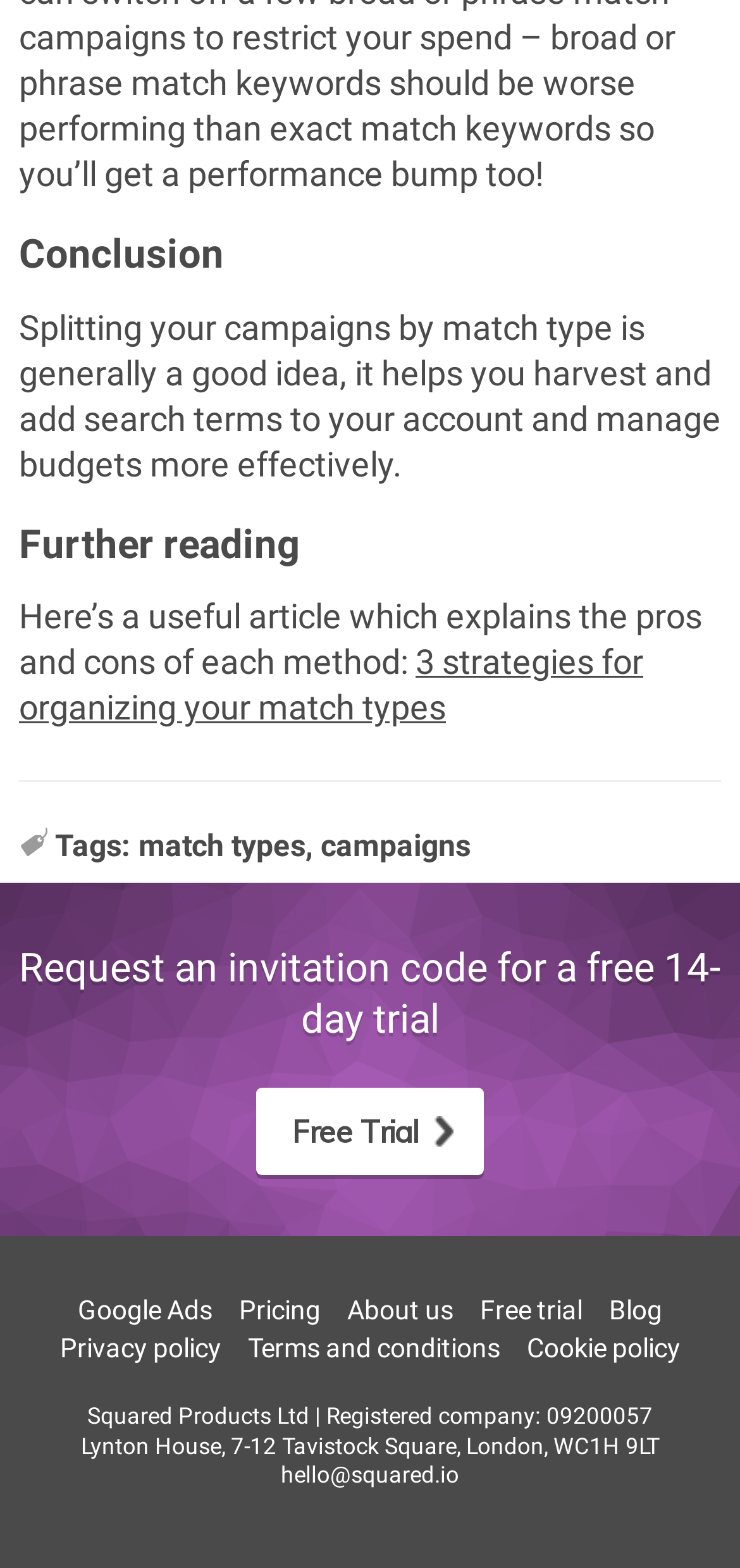Determine the bounding box coordinates of the region I should click to achieve the following instruction: "Visit the blog". Ensure the bounding box coordinates are four float numbers between 0 and 1, i.e., [left, top, right, bottom].

[0.823, 0.825, 0.895, 0.844]